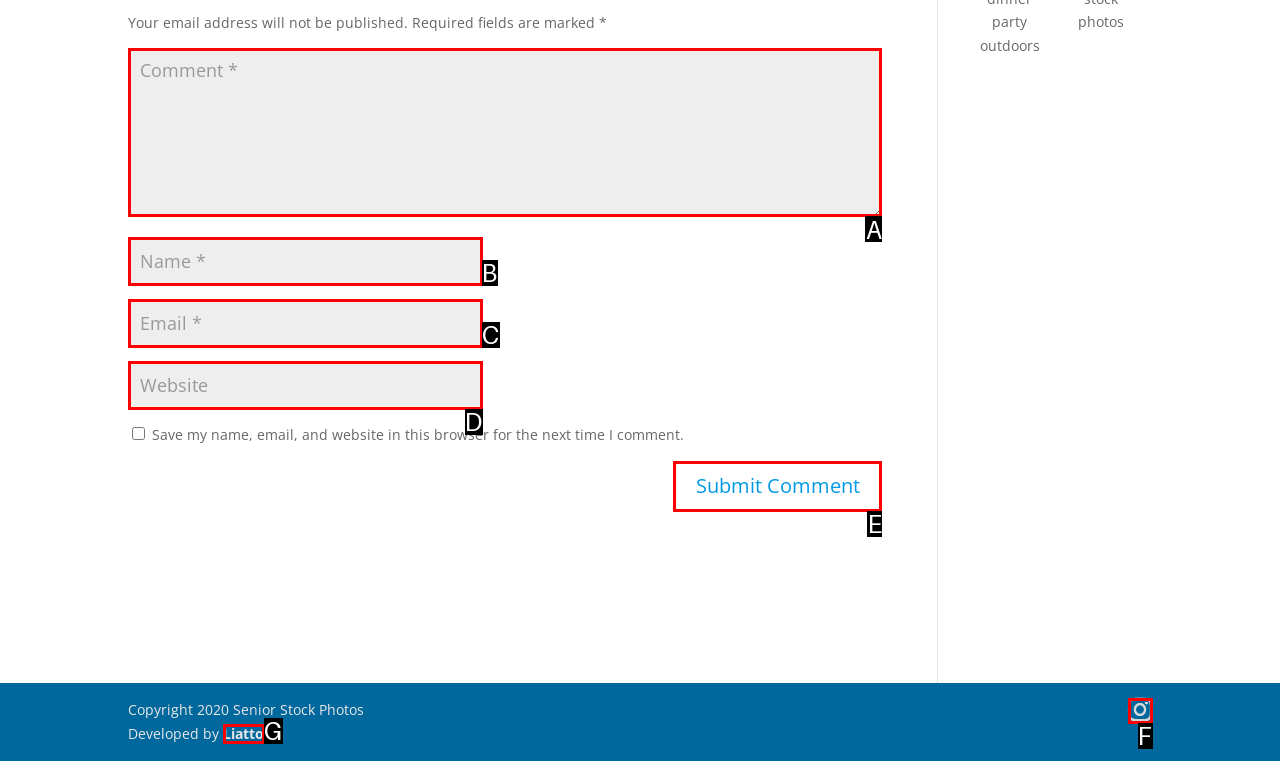Examine the description: Instagram and indicate the best matching option by providing its letter directly from the choices.

F